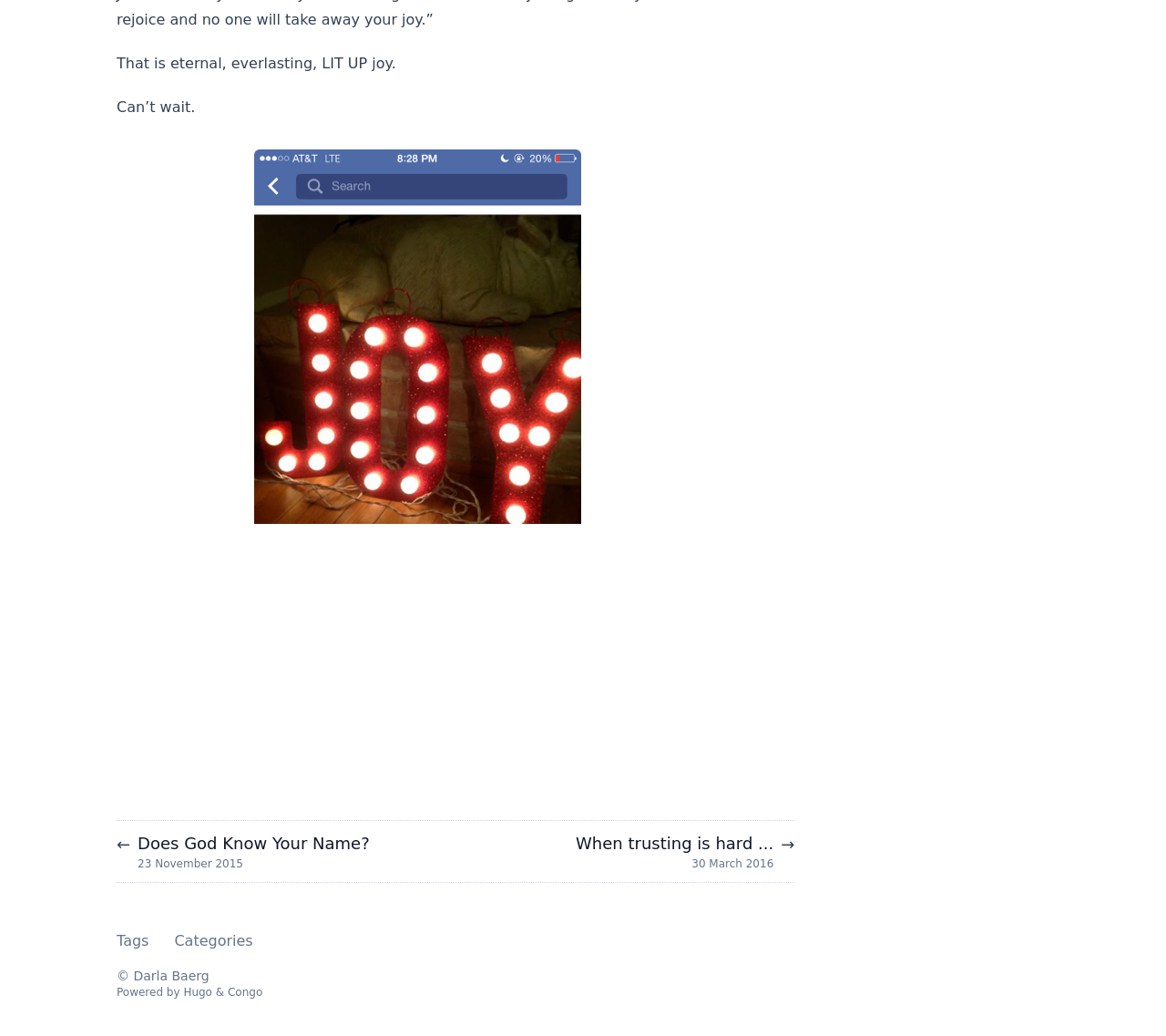Please give a succinct answer to the question in one word or phrase:
How many links are in the footer?

4